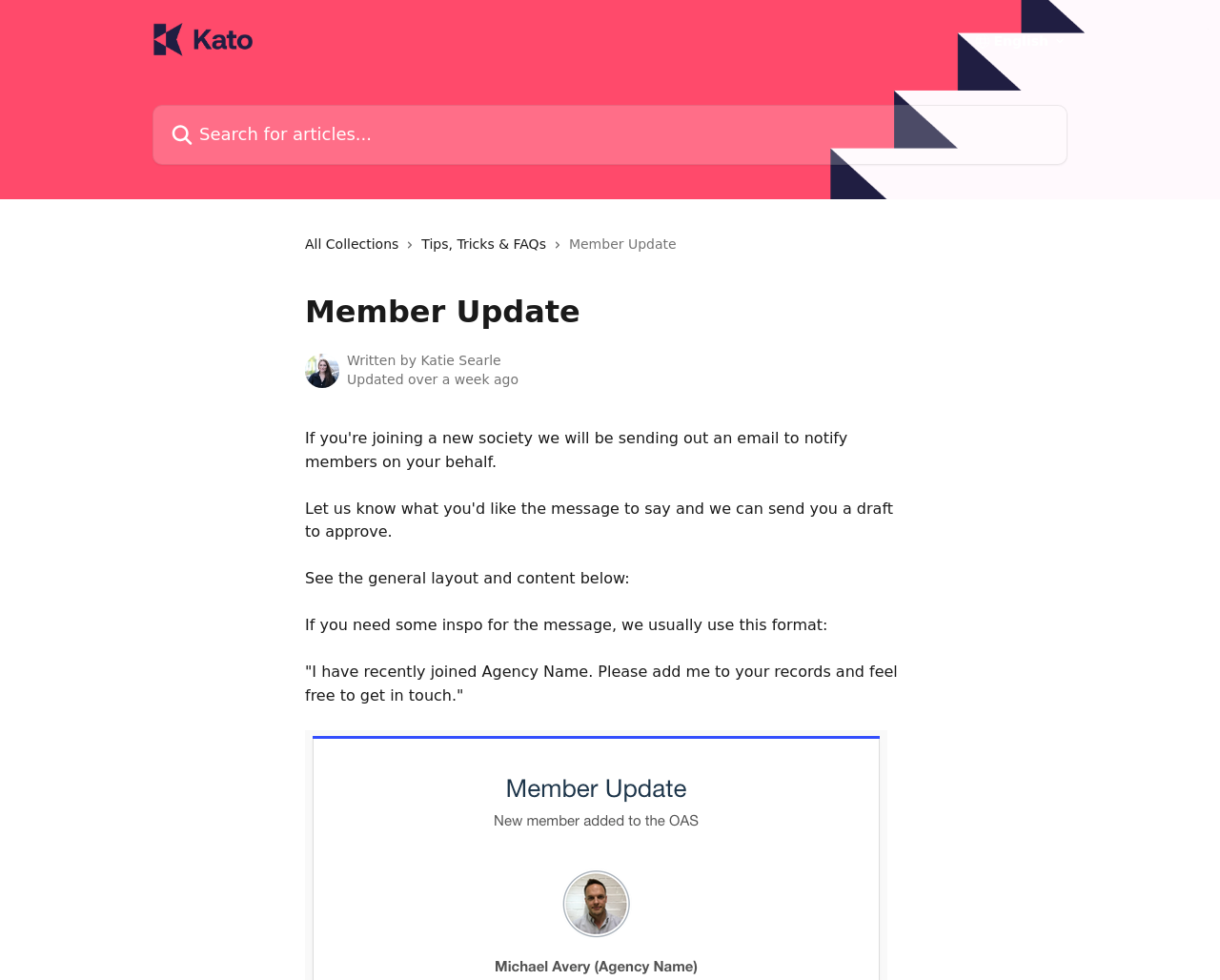Refer to the image and offer a detailed explanation in response to the question: When was the member update last updated?

I determined when the member update was last updated by reading the text 'Updated over a week ago' which indicates the time of the last update.